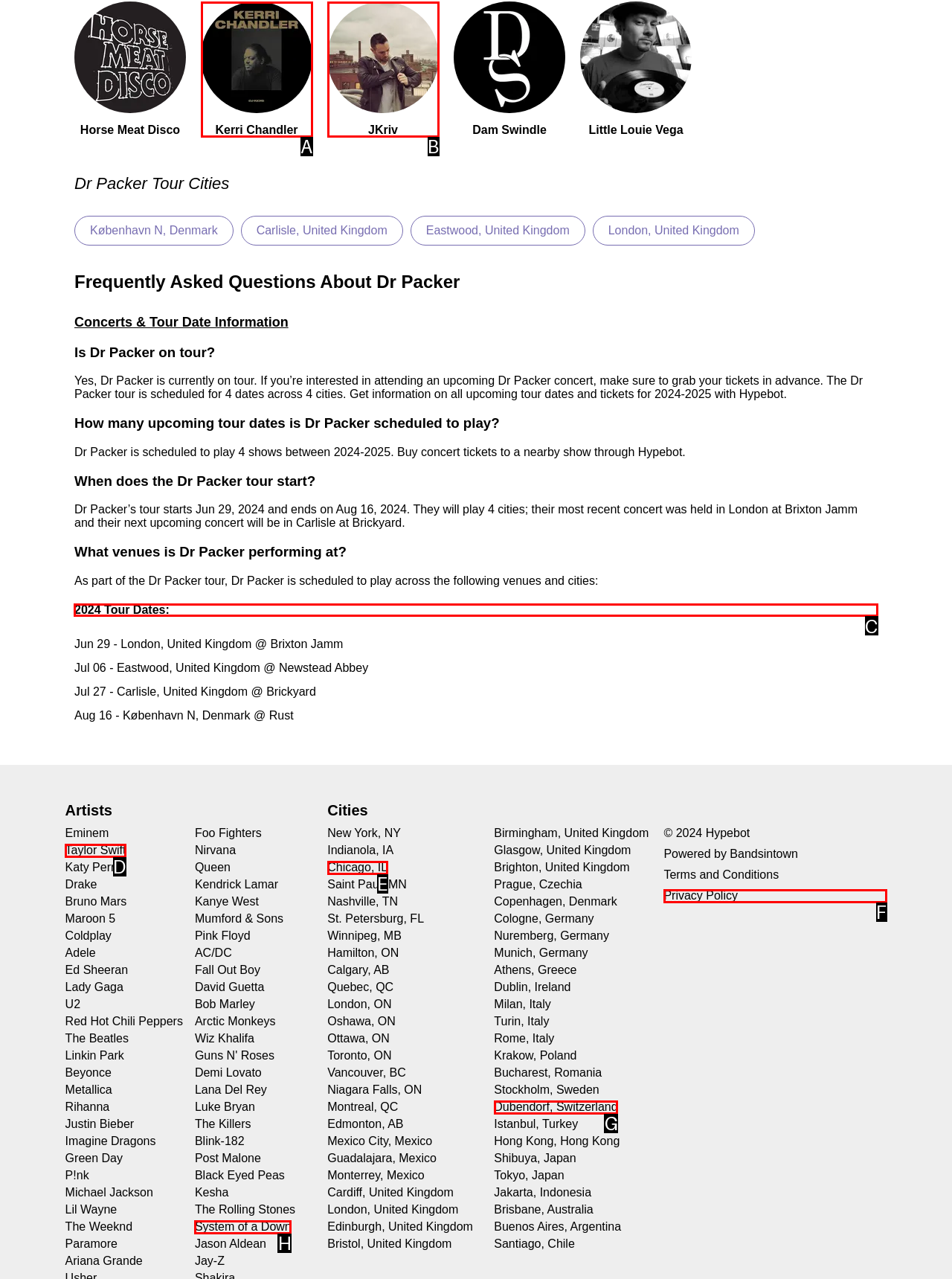Select the letter of the UI element that matches this task: Explore Dr Packer's tour dates in 2024
Provide the answer as the letter of the correct choice.

C